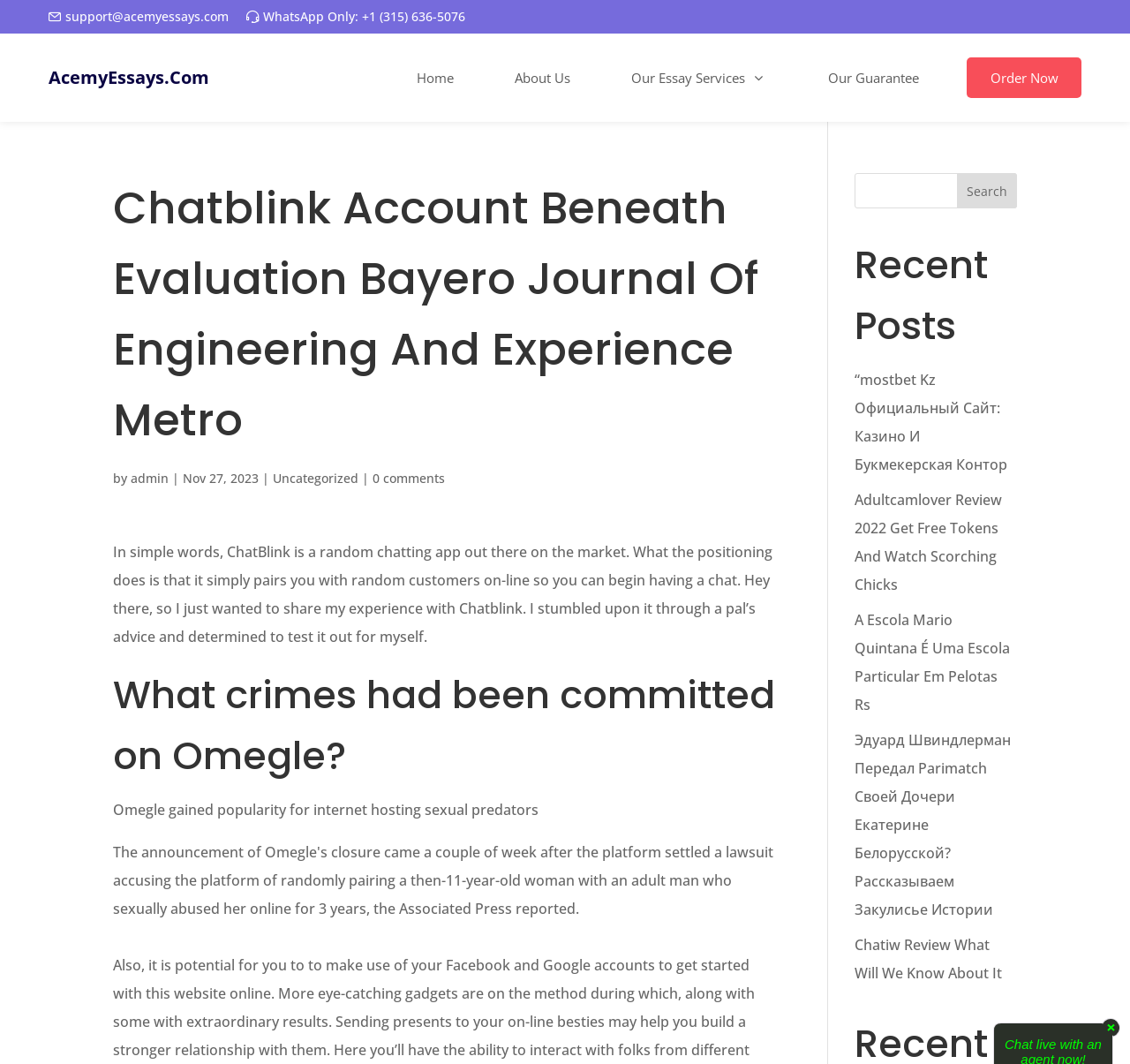Determine the bounding box of the UI component based on this description: "Order Now". The bounding box coordinates should be four float values between 0 and 1, i.e., [left, top, right, bottom].

[0.855, 0.054, 0.957, 0.092]